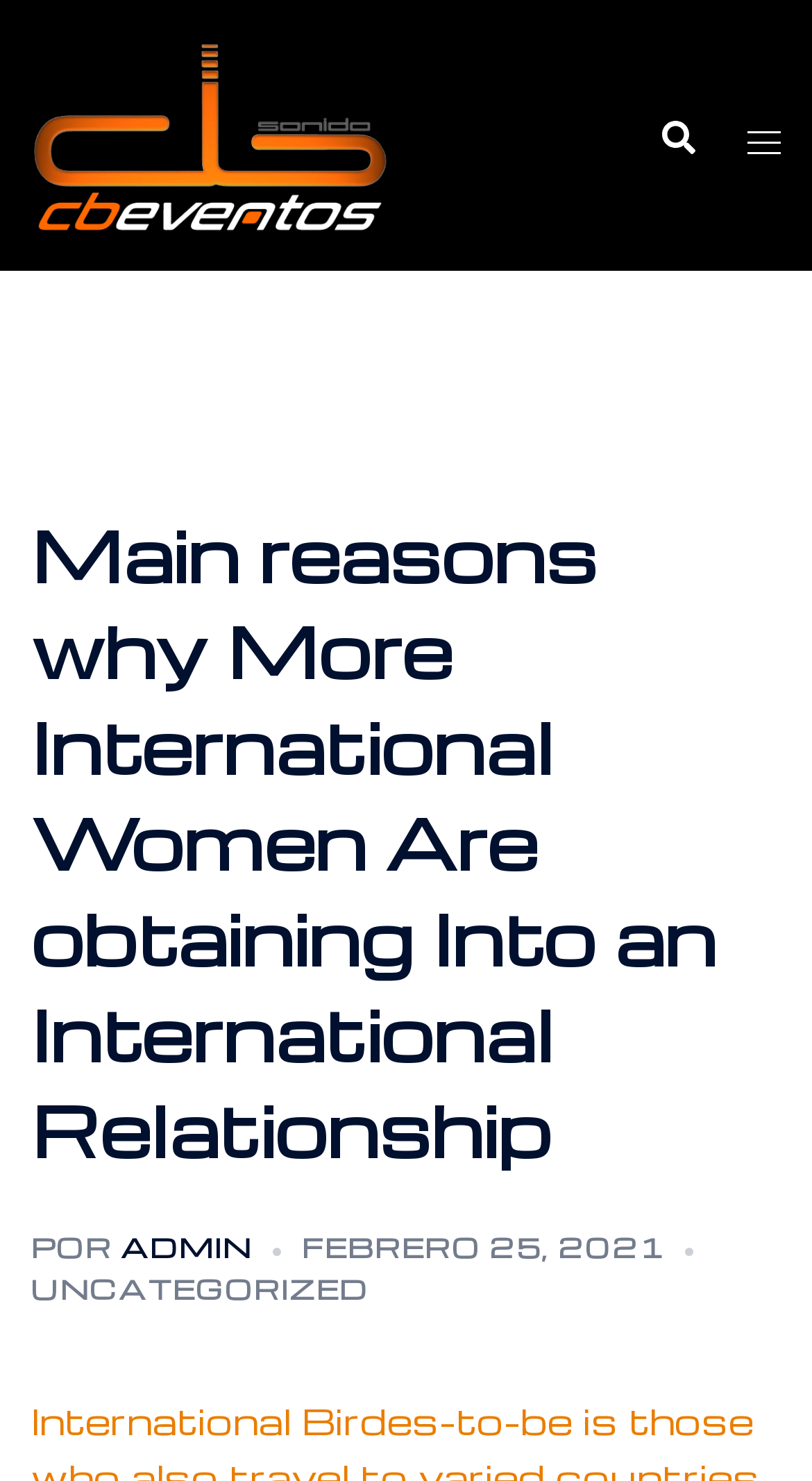Explain the webpage's layout and main content in detail.

The webpage appears to be a blog post or article discussing the main reasons why more international women are getting into international relationships. At the top left of the page, there is a logo or image with the text "CB SONIDO EVENTOS" next to it, which is also a clickable link. 

On the top right side of the page, there are three small images, each accompanied by a link. These images and links are positioned closely together, with the first one starting from the top right corner of the page.

Below these images, the main content of the page begins. The title of the article, "Main reasons why More International Women Are obtaining Into an International Relationship", is prominently displayed in a large heading. 

Underneath the title, there are several links and pieces of text. On the left side, there is a small piece of text "POR" and a link to "ADMIN". On the right side, there is a link to "FEBRERO 25, 2021", which also contains a timestamp. Further down, there is another link to "UNCATEGORIZED".